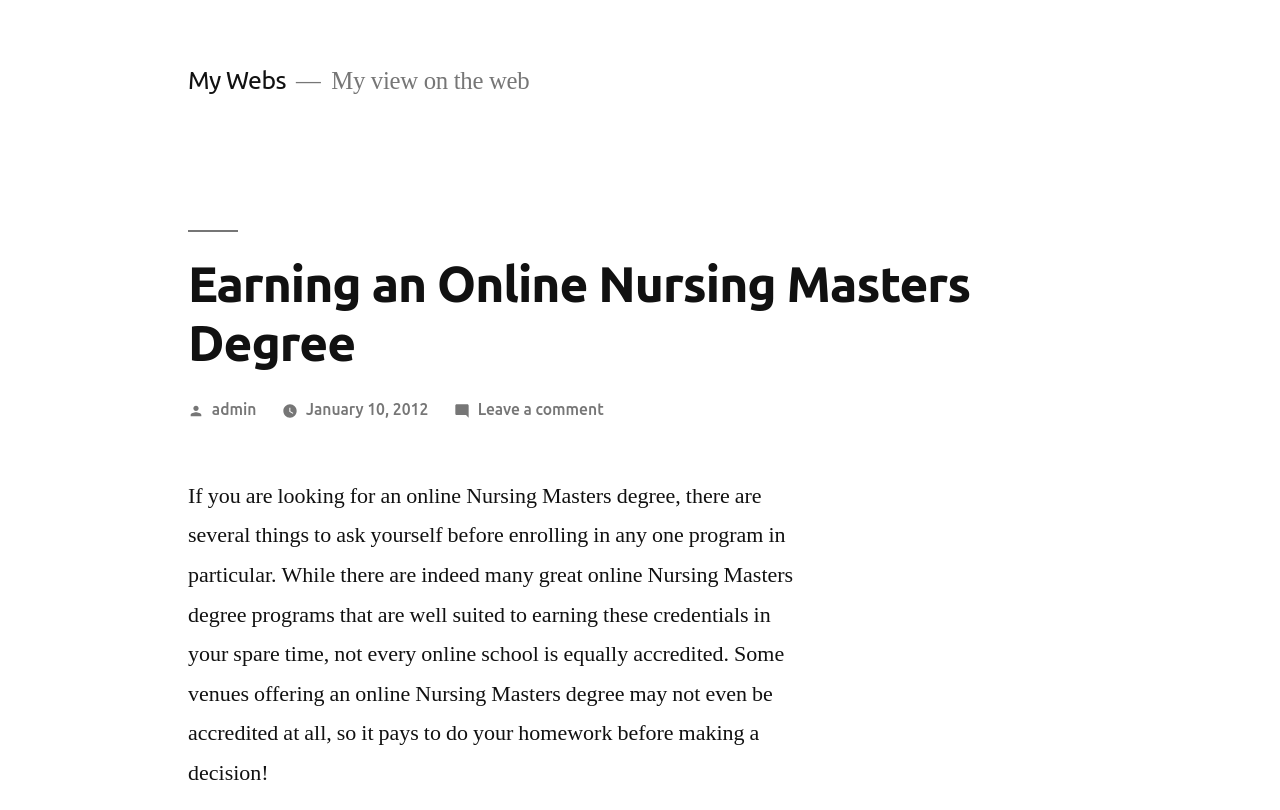Answer with a single word or phrase: 
What type of degree is being discussed in this post?

Nursing Masters degree